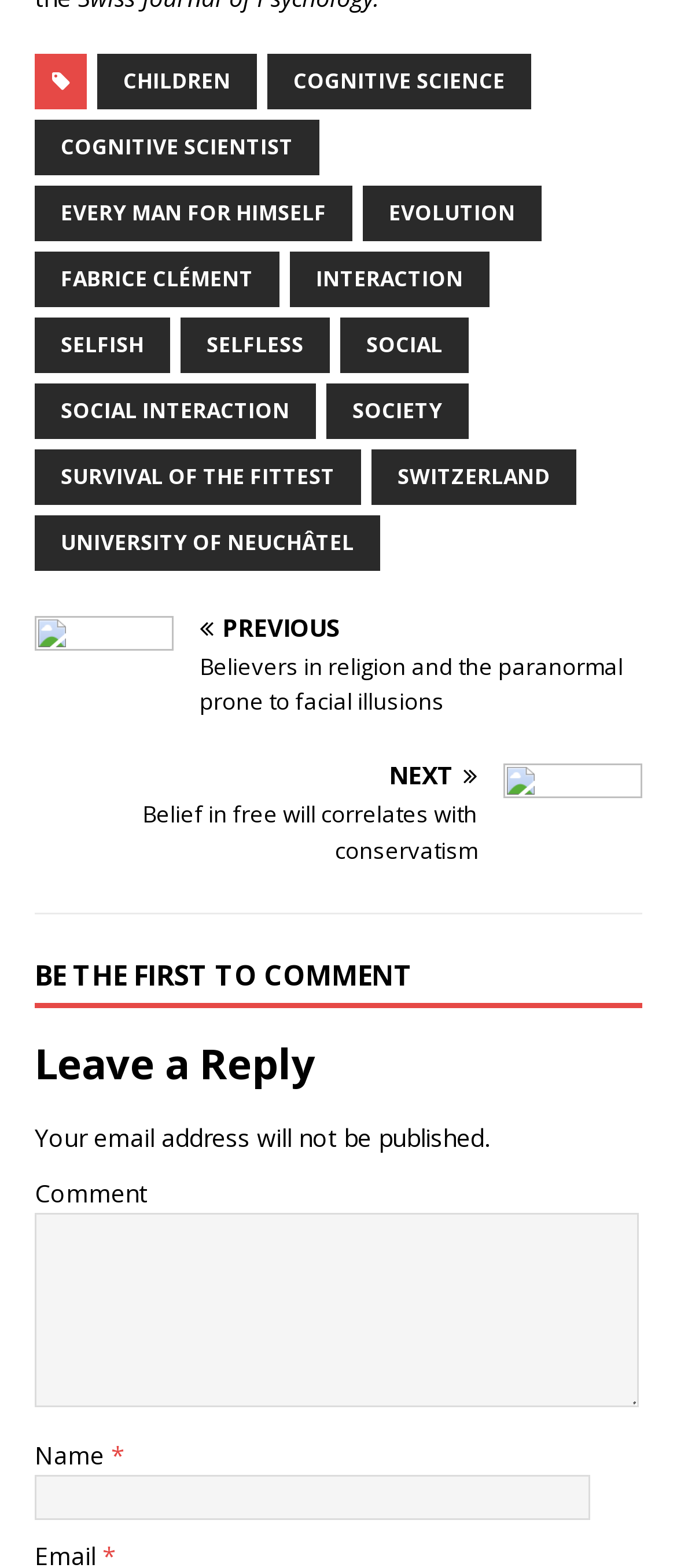Please identify the bounding box coordinates of the element I need to click to follow this instruction: "Enter your name in the text box".

[0.051, 0.941, 0.872, 0.969]